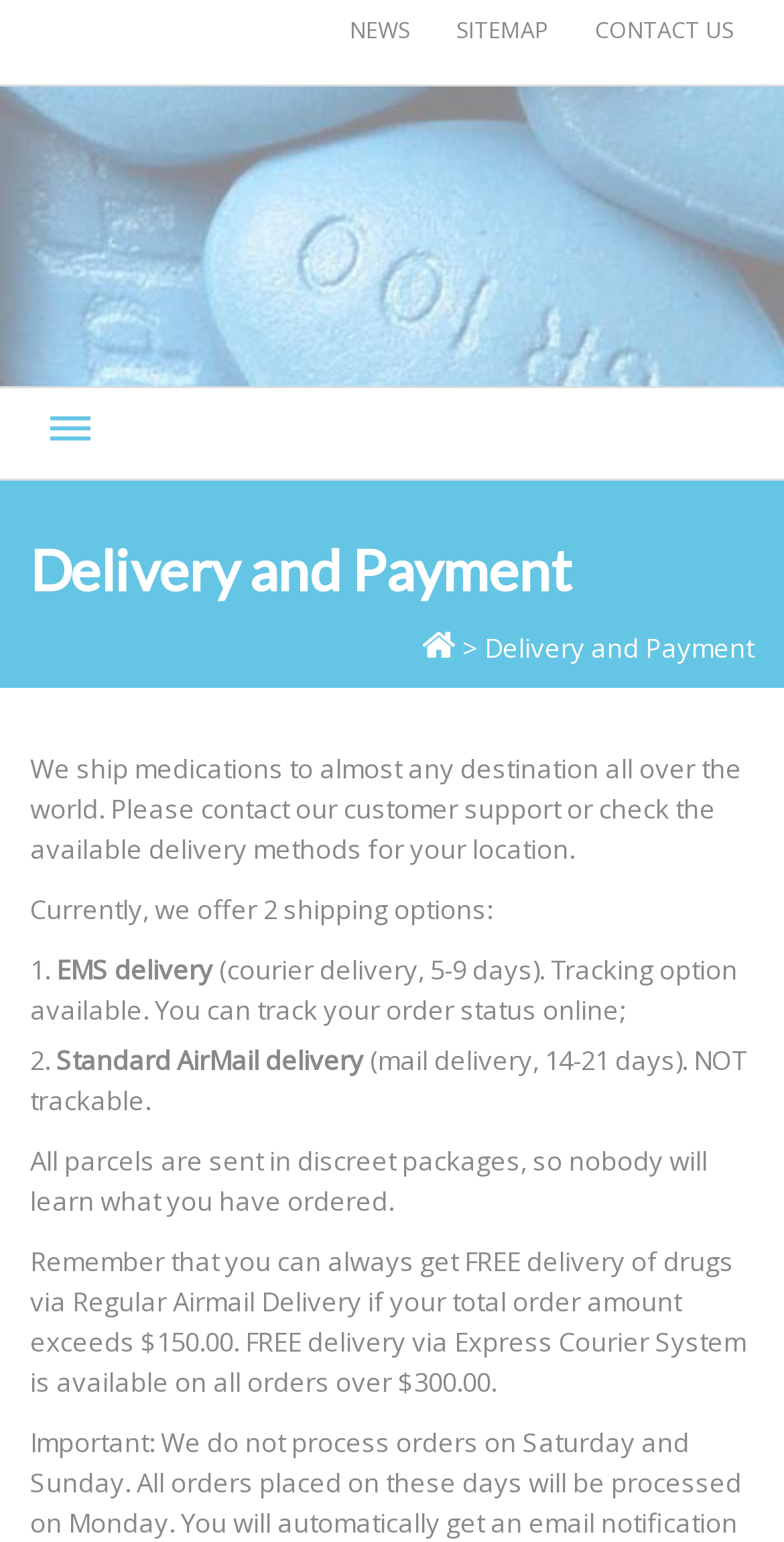What is the main heading displayed on the webpage? Please provide the text.

Delivery and Payment